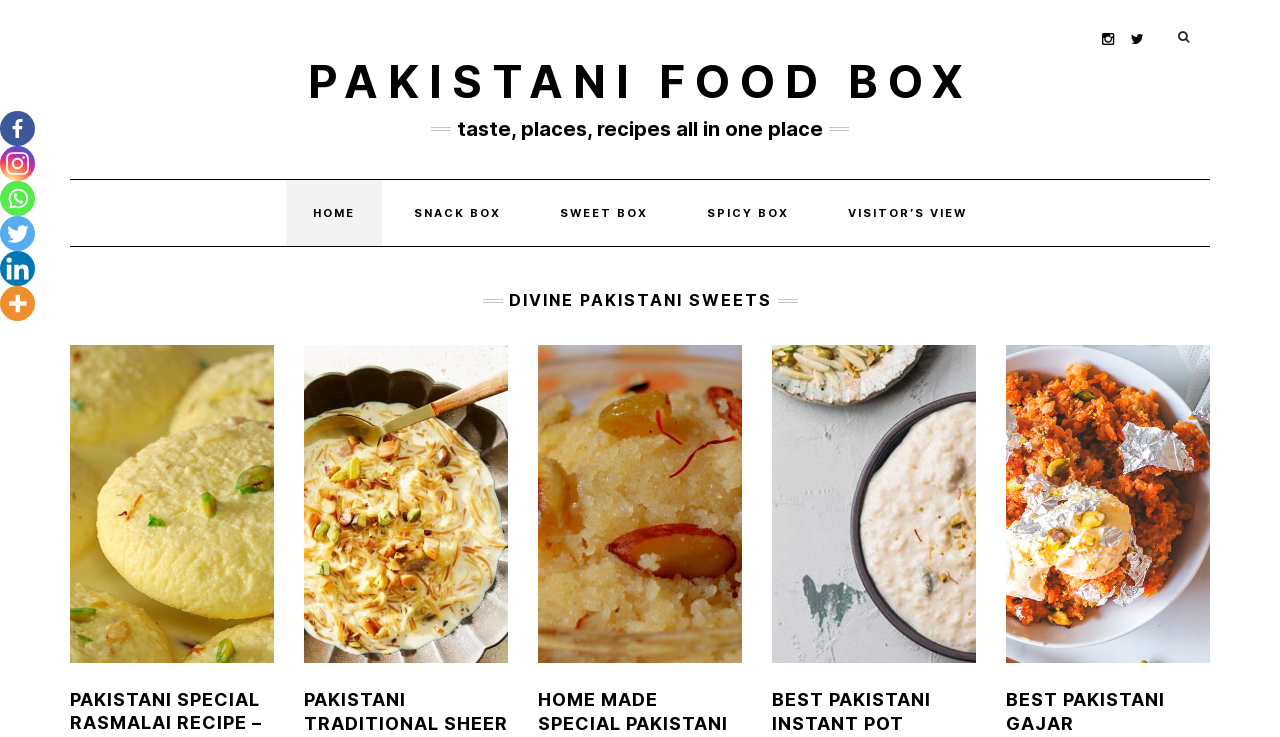Determine the bounding box coordinates for the HTML element mentioned in the following description: "nl". The coordinates should be a list of four floats ranging from 0 to 1, represented as [left, top, right, bottom].

None